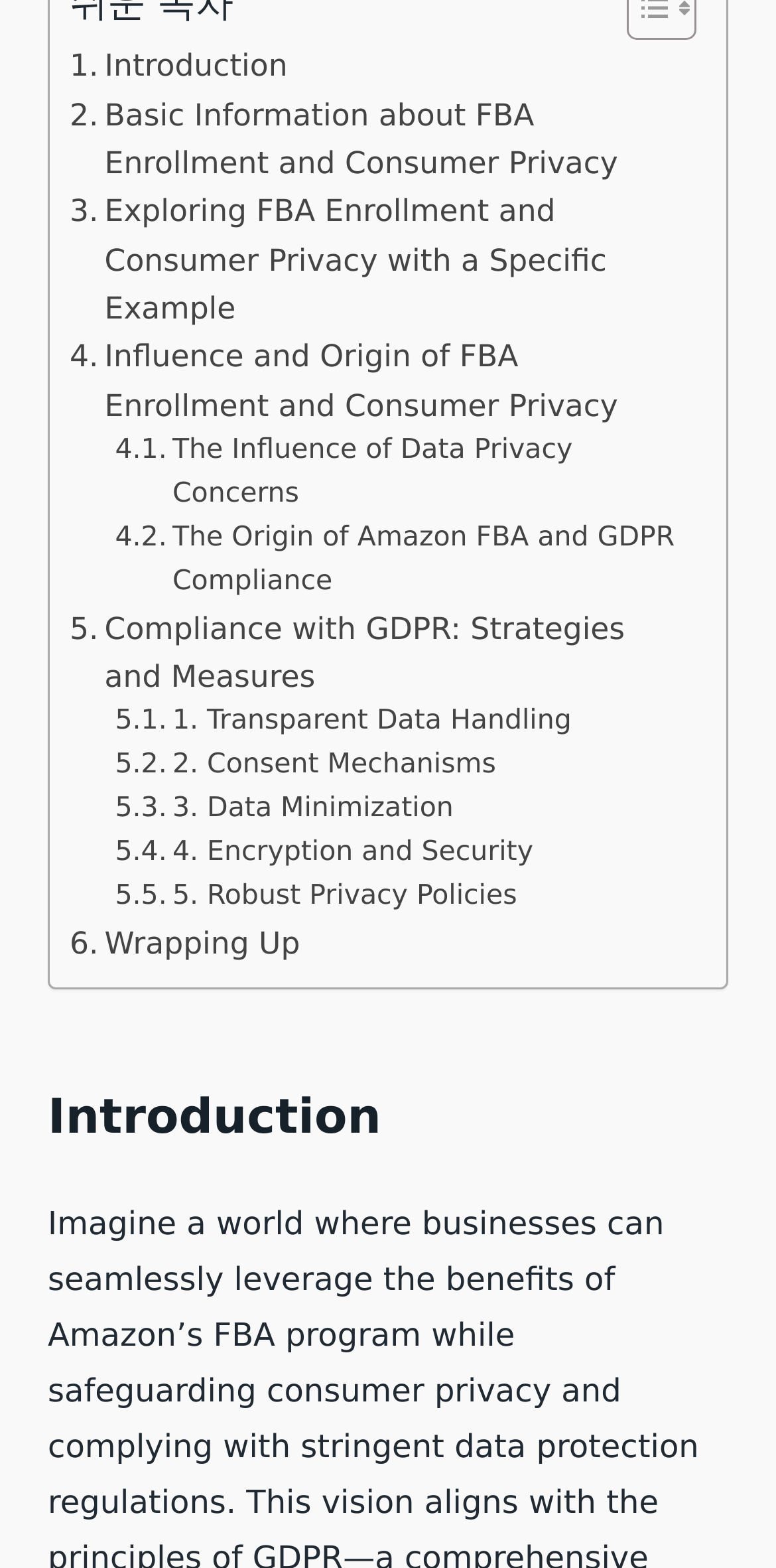For the element described, predict the bounding box coordinates as (top-left x, top-left y, bottom-right x, bottom-right y). All values should be between 0 and 1. Element description: Introduction

[0.09, 0.027, 0.371, 0.058]